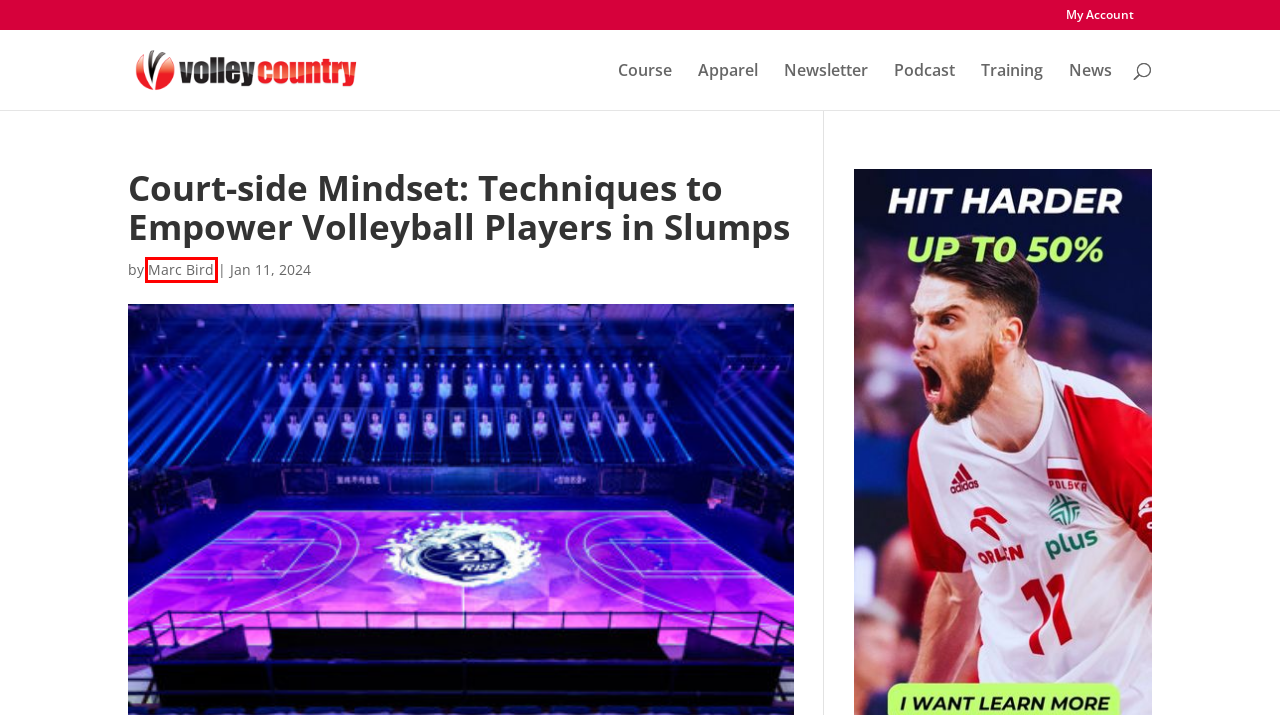A screenshot of a webpage is given, featuring a red bounding box around a UI element. Please choose the webpage description that best aligns with the new webpage after clicking the element in the bounding box. These are the descriptions:
A. My Account | VolleyCountry
B. VolleyCoachShow | VolleyCountry
C. Volleyball is Our Passion | VolleyCountry
D. Marc Bird, Author at VolleyCountry
E. Training Archives | VolleyCountry
F. #1 Volleyball Newsletter | VolleyCountry
G. Equipment & Apparel Volleyball Shop | VolleyCountry
H. News Archives | VolleyCountry

D